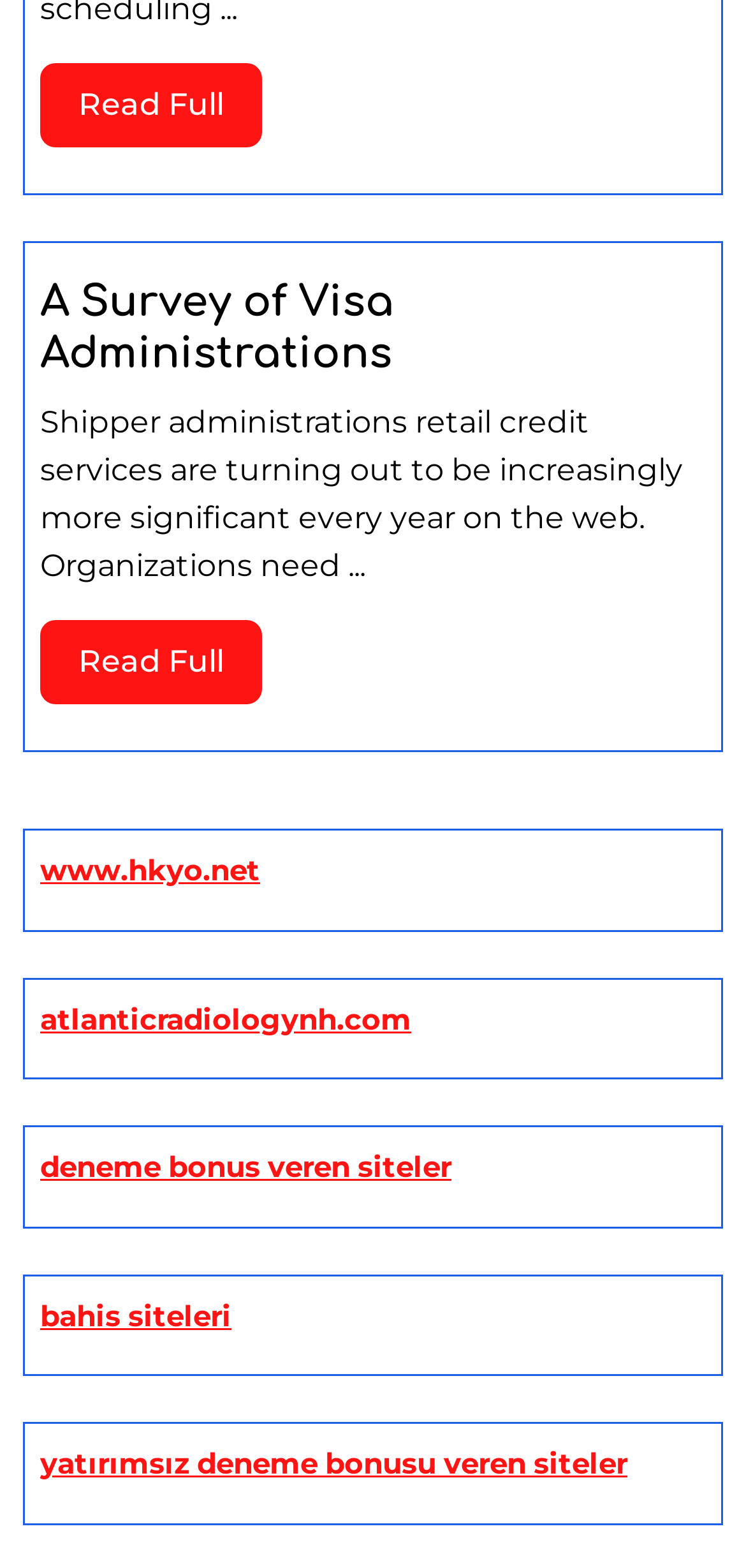Identify the bounding box coordinates of the clickable region necessary to fulfill the following instruction: "Read the full article". The bounding box coordinates should be four float numbers between 0 and 1, i.e., [left, top, right, bottom].

[0.054, 0.041, 0.351, 0.094]